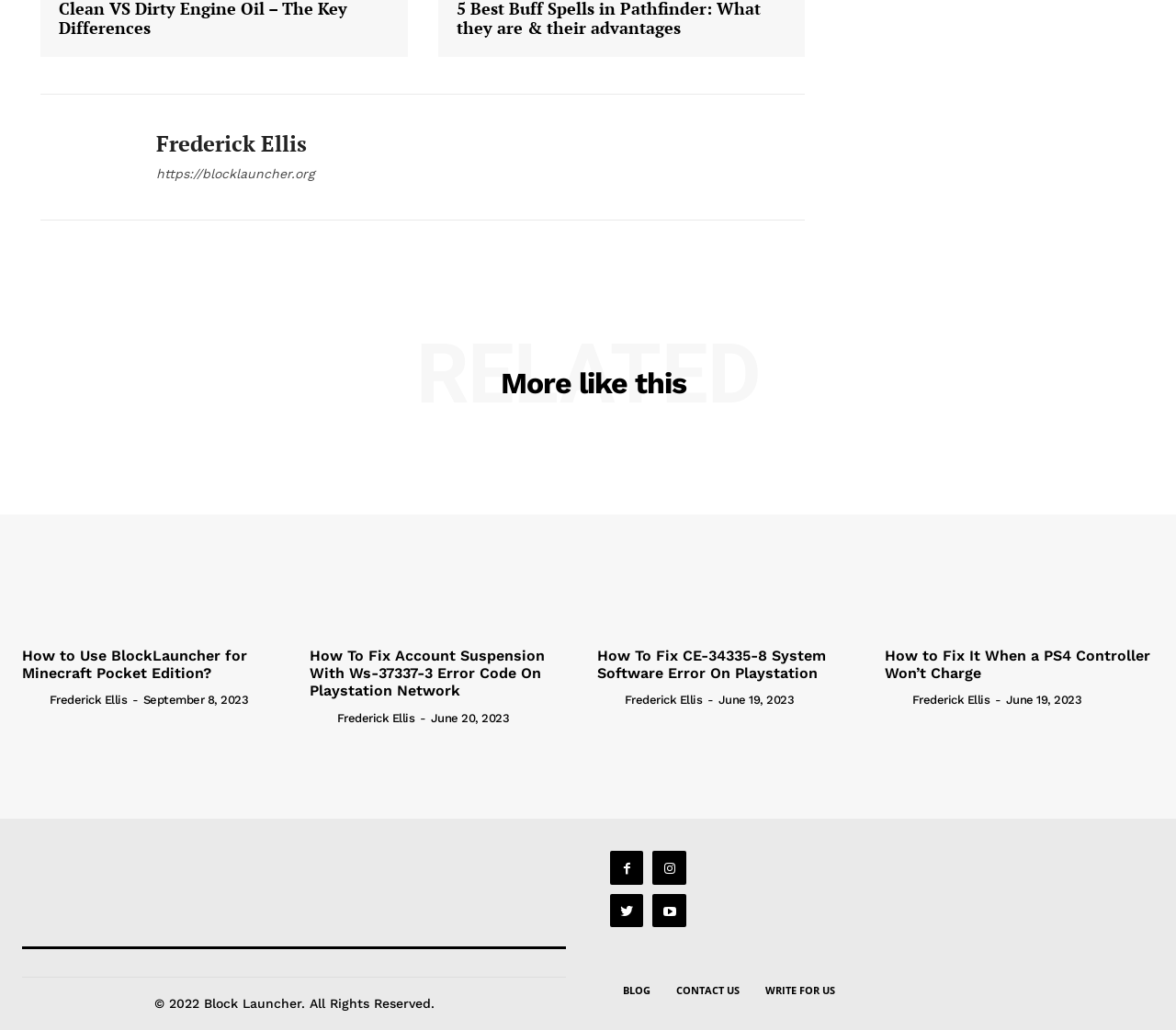Use a single word or phrase to answer the following:
Who is the author of the first article?

Frederick Ellis